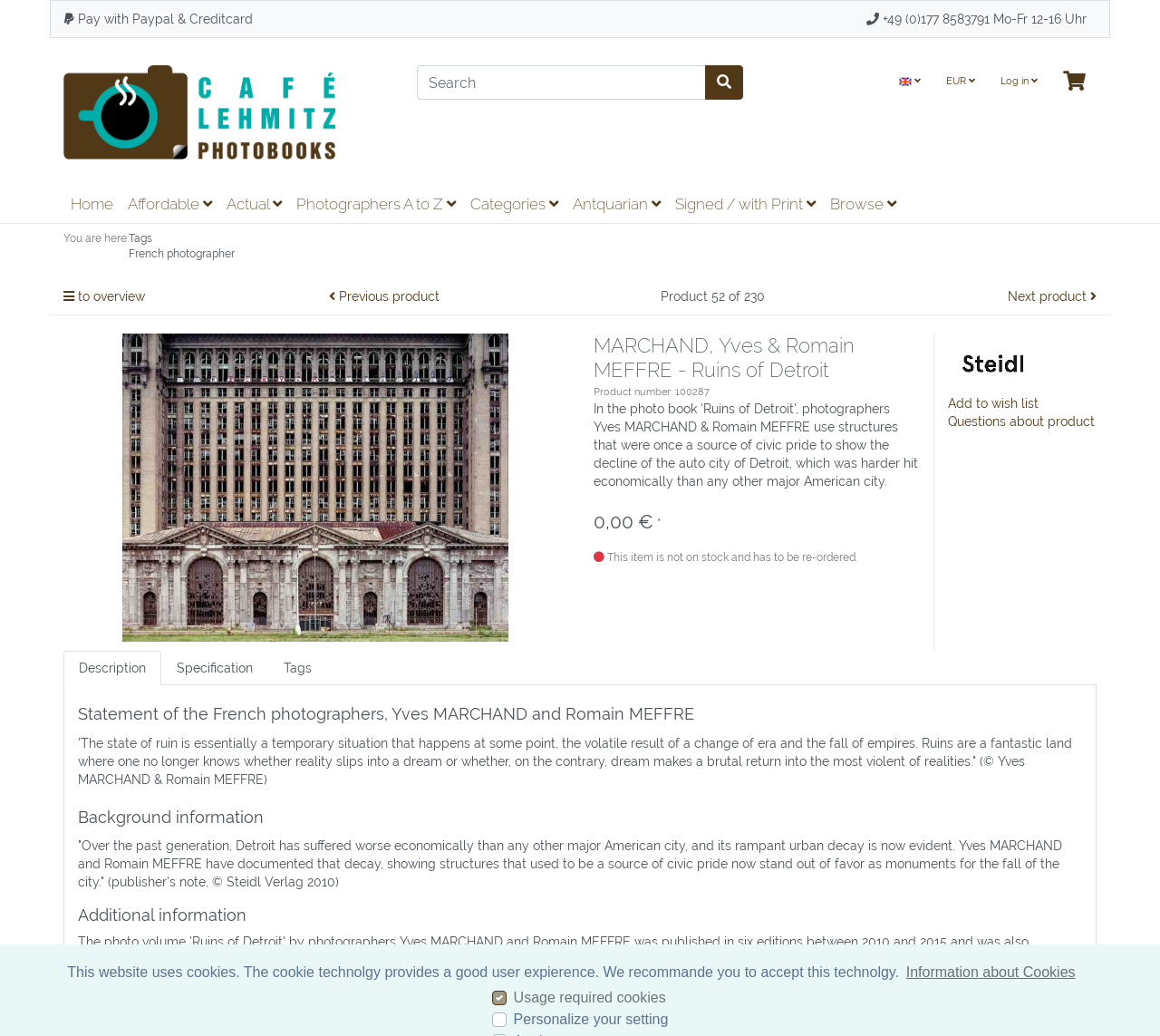Identify the bounding box of the UI component described as: "Add to wish list".

[0.817, 0.383, 0.895, 0.397]